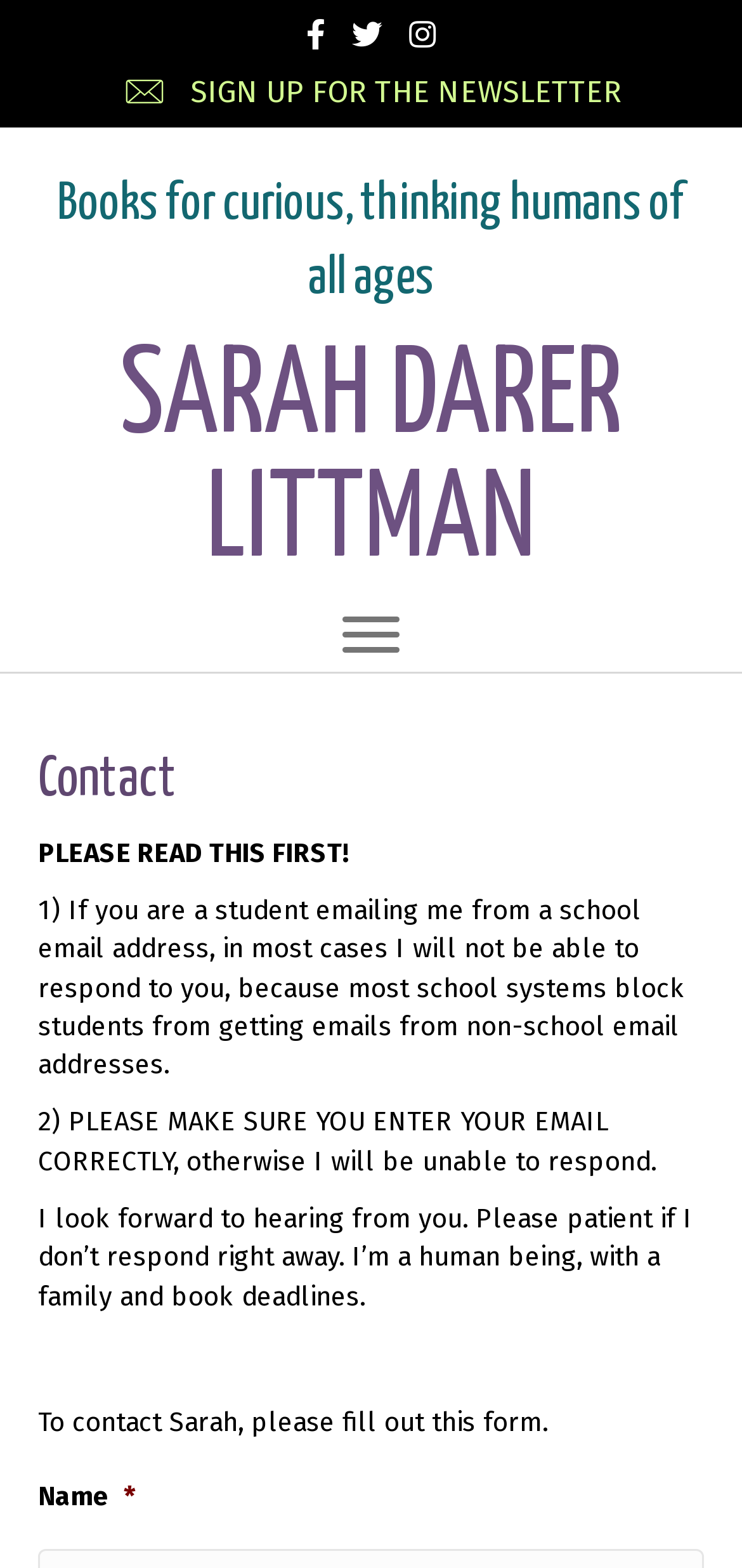What is the author's name?
Please provide a single word or phrase in response based on the screenshot.

Sarah Darer Littman